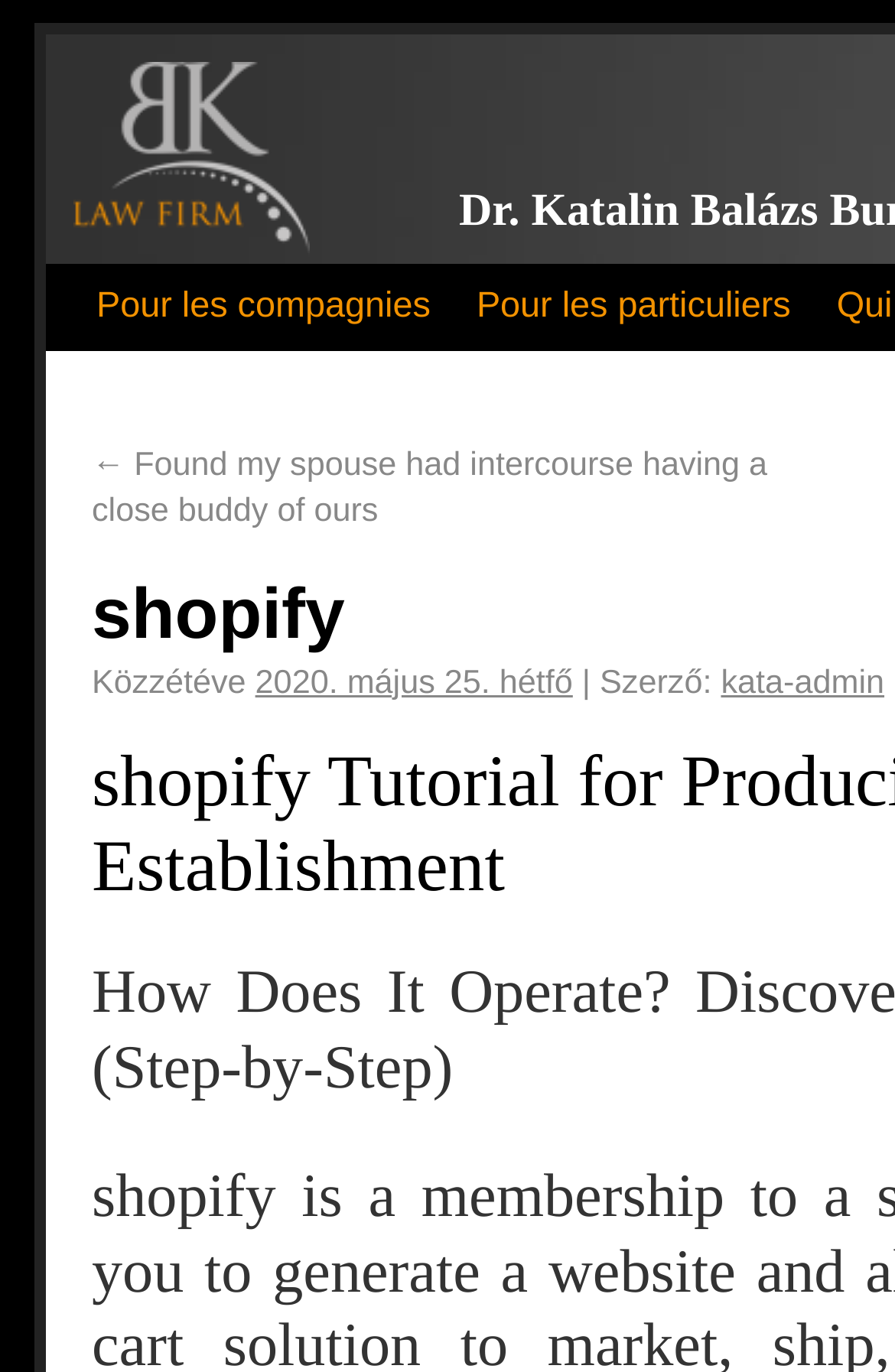What is the author of the article?
Please provide a single word or phrase based on the screenshot.

kata-admin